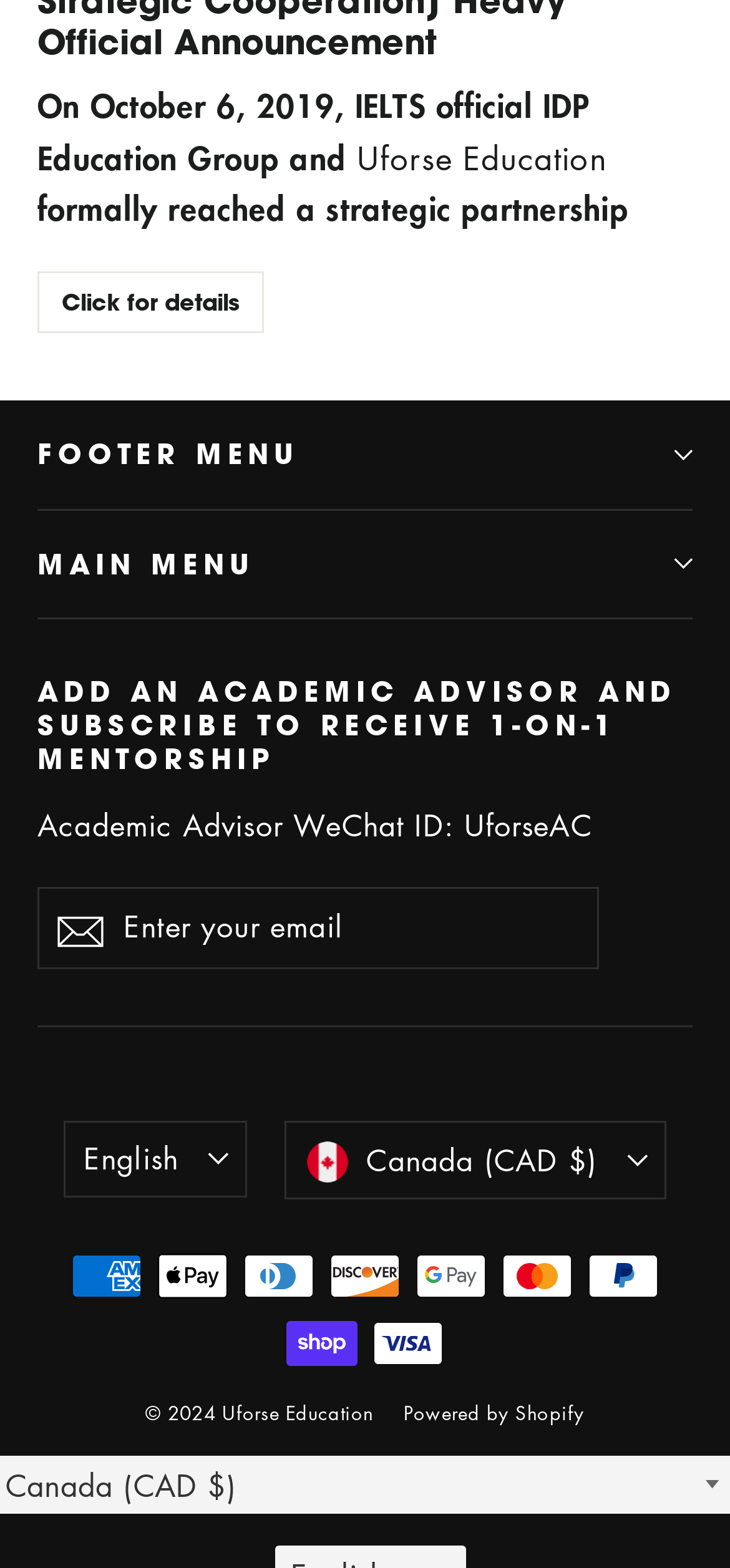Using the provided description Canada (CAD $), find the bounding box coordinates for the UI element. Provide the coordinates in (top-left x, top-left y, bottom-right x, bottom-right y) format, ensuring all values are between 0 and 1.

[0.391, 0.704, 0.914, 0.755]